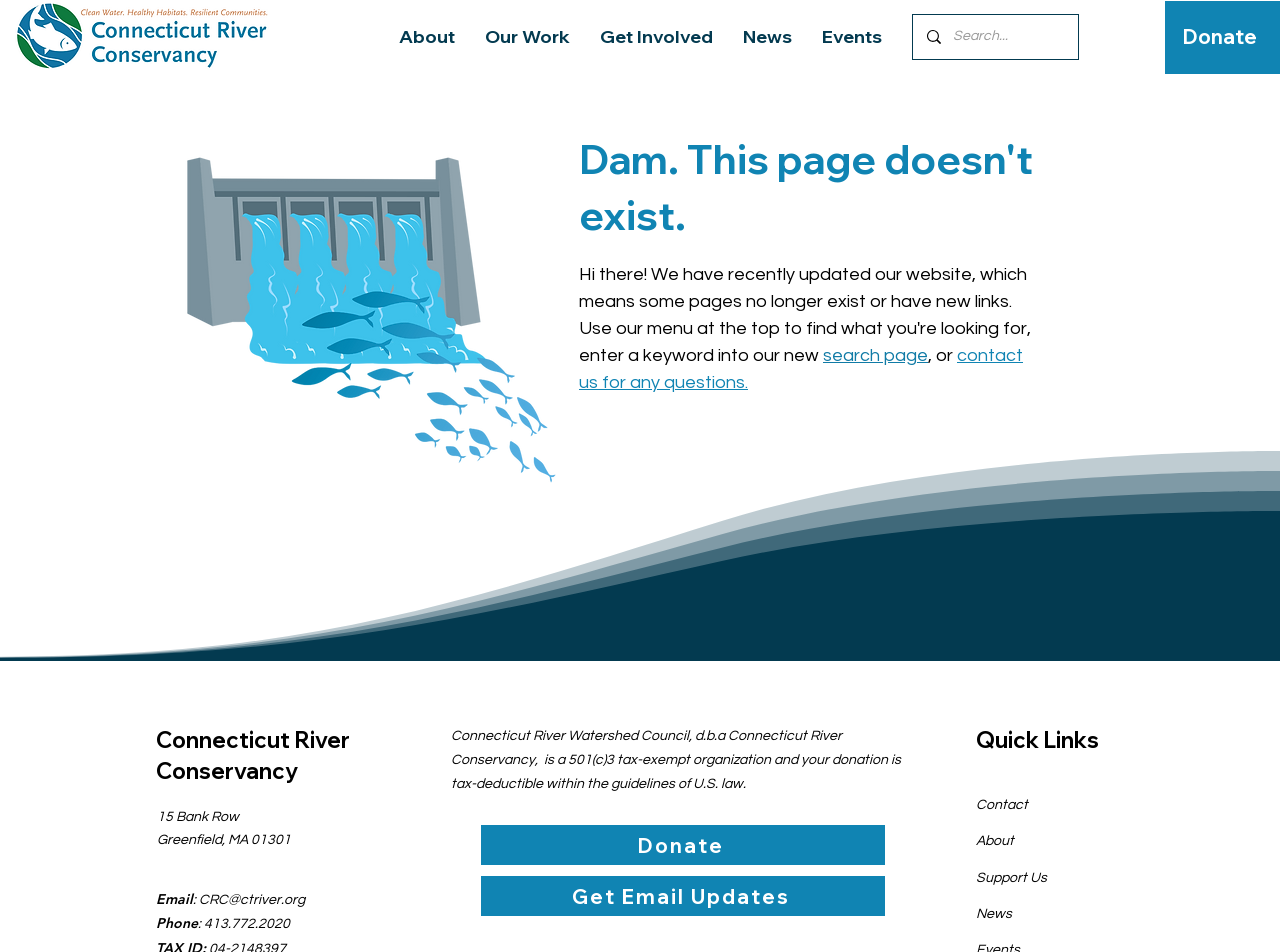Predict the bounding box of the UI element based on the description: "Support Us". The coordinates should be four float numbers between 0 and 1, formatted as [left, top, right, bottom].

[0.762, 0.914, 0.818, 0.929]